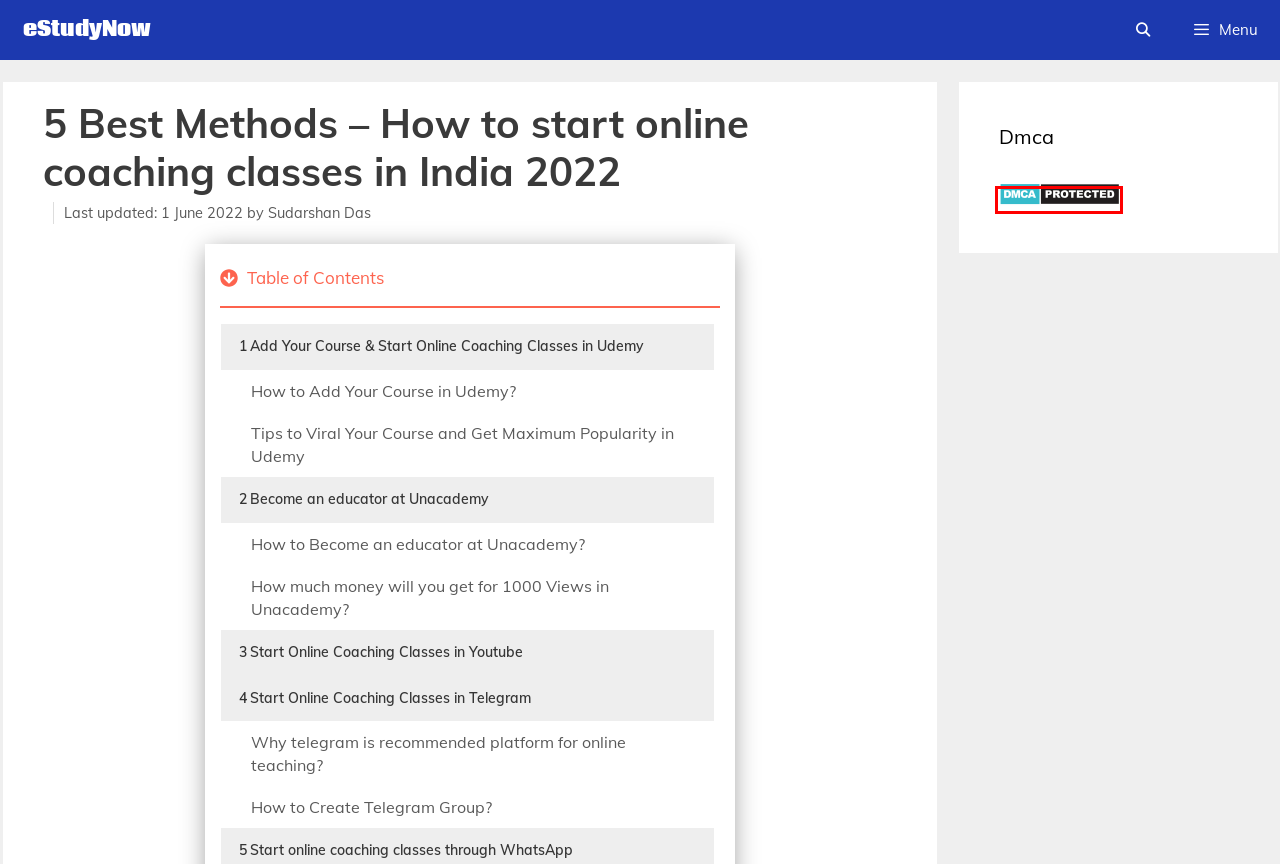You have been given a screenshot of a webpage, where a red bounding box surrounds a UI element. Identify the best matching webpage description for the page that loads after the element in the bounding box is clicked. Options include:
A. online classes in India Archives | eStudyNow
B. About | eStudyNow
C. estudyNow seba hslc notes
D. 153+ Fresh & Updated YouTube Channel Name Ideas For Education in 2022
E. Tools to Start Online Coaching - Complete A to Z Guide !
F. eStudyNow – Online eStudy on Education Information & Technologies | eStudyNow
G. 5 Best Methods – How to start... | Protected by DMCA.com
H. start online coaching classes Archives | eStudyNow

G